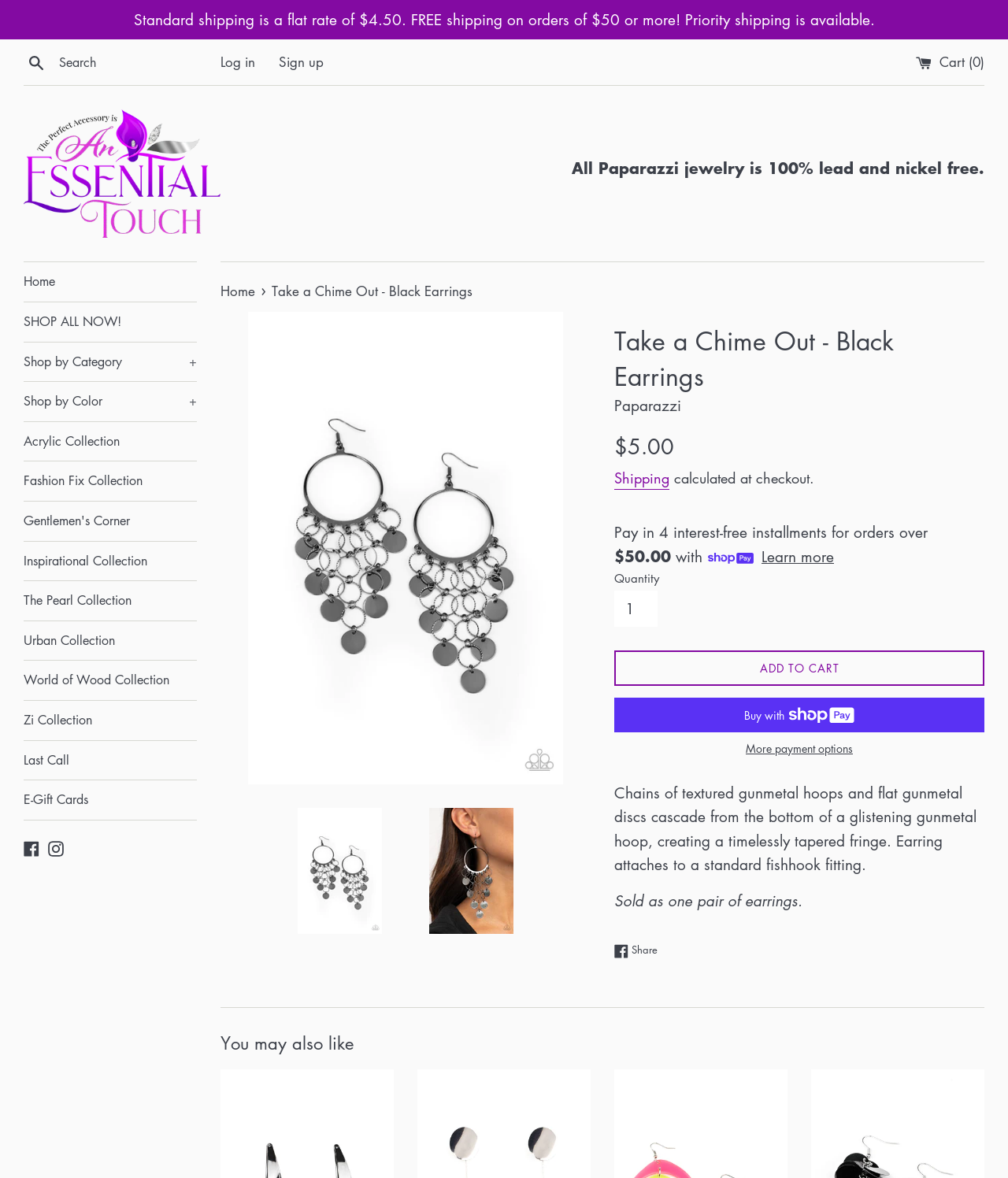Extract the main title from the webpage.

Take a Chime Out - Black Earrings